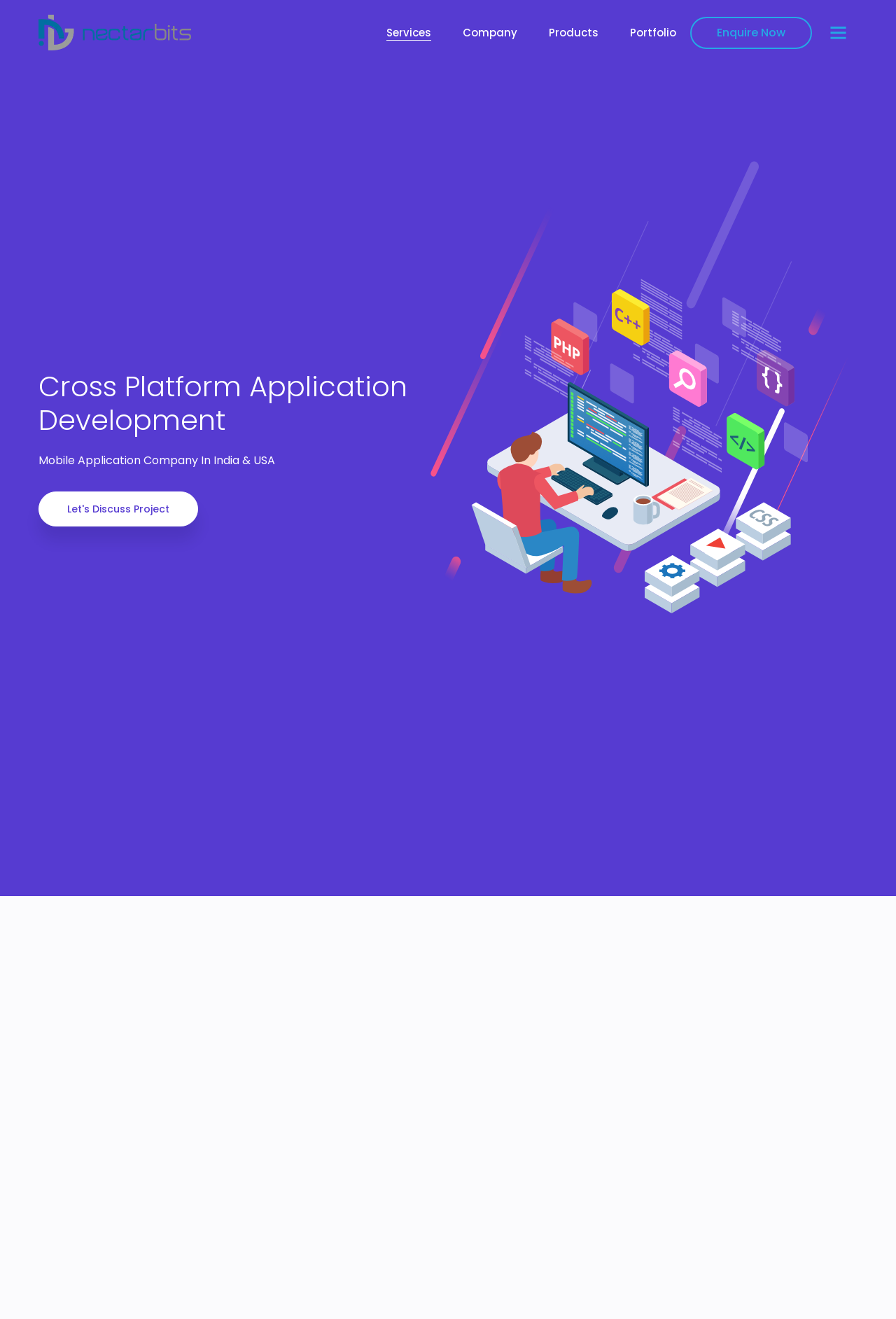How many calls-to-action are on the webpage?
Give a single word or phrase as your answer by examining the image.

2